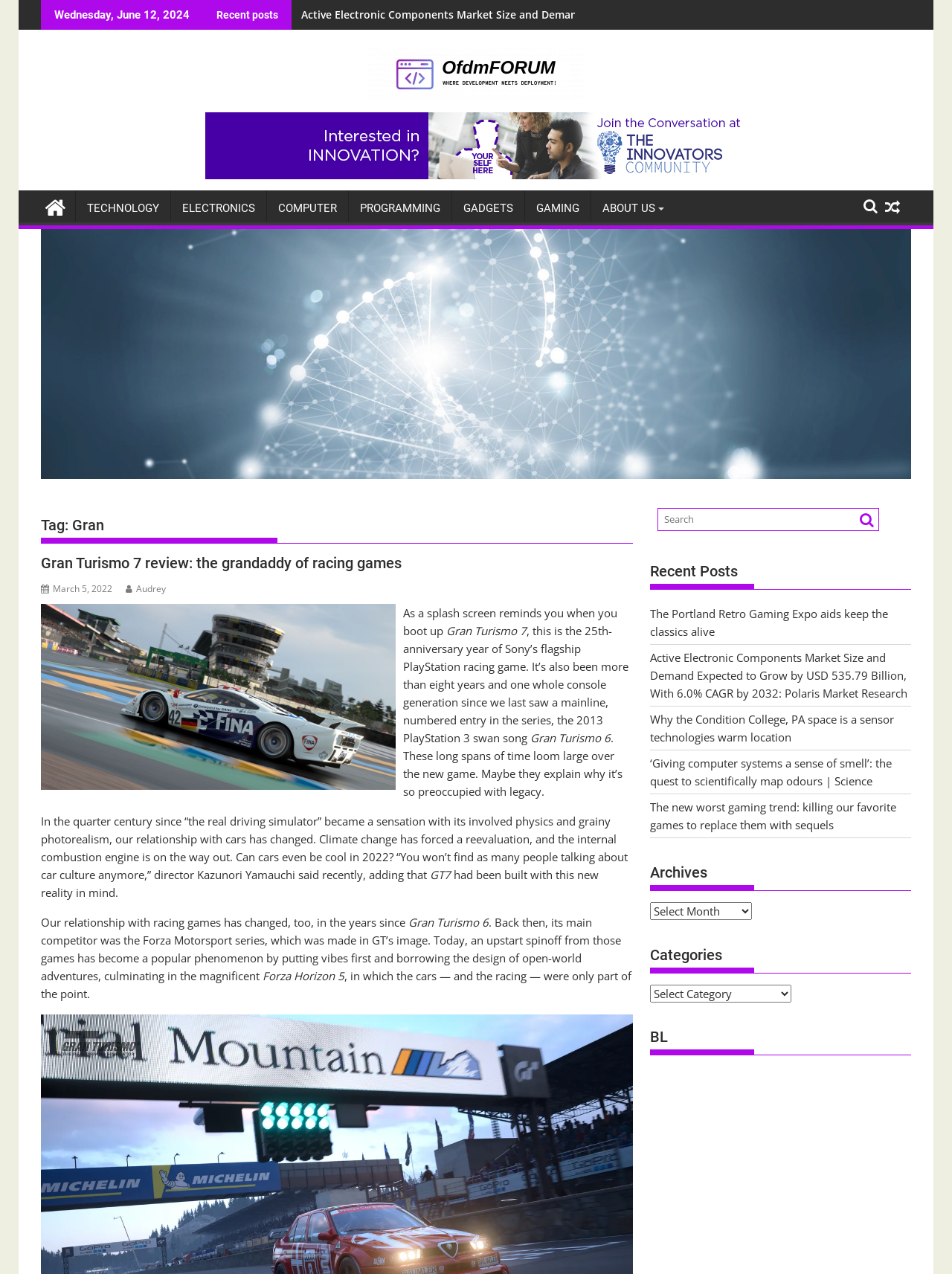Using floating point numbers between 0 and 1, provide the bounding box coordinates in the format (top-left x, top-left y, bottom-right x, bottom-right y). Locate the UI element described here: 336-542-1470

None